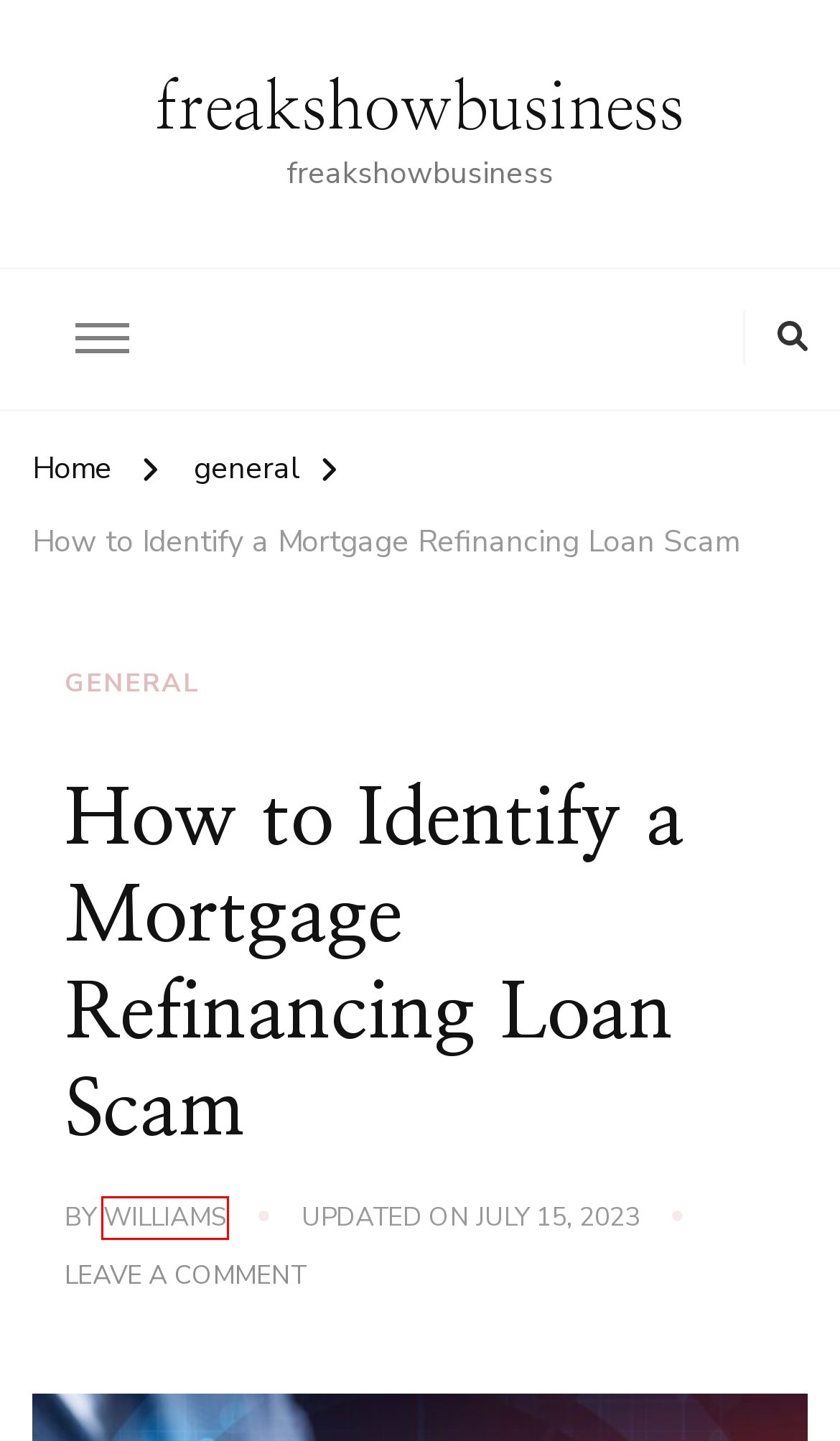You have a screenshot showing a webpage with a red bounding box highlighting an element. Choose the webpage description that best fits the new webpage after clicking the highlighted element. The descriptions are:
A. Gudang138 - Bermain Slot Raih Cuan Di Gudang 138
B. freakshowbusiness - freakshowbusiness
C. busbar bending machine-copper busbar machine golden supplier
D. DOGELEXUS : Game Slot Gacor mudah menang ratusan juta
E. TERATAI888 - Slot88 online Game Paling Mudah Untuk Mendapatkan Maxwin
F. Williams, Author at freakshowbusiness
G. general Archives - freakshowbusiness
H. Keluaran HK: Togel Hongkong, Pengeluaran HK Hari Ini, Data HK Prize

F